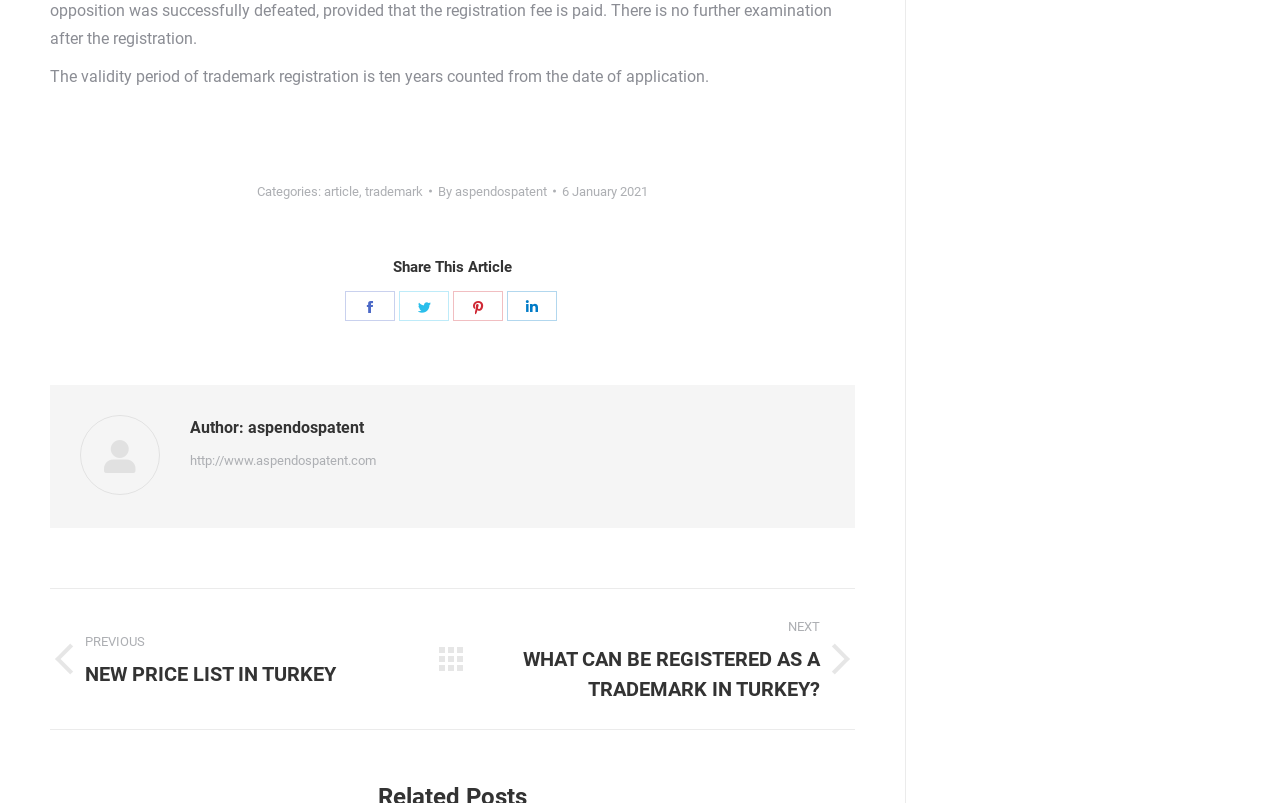Provide a brief response using a word or short phrase to this question:
What is the date of the article?

6 January 2021